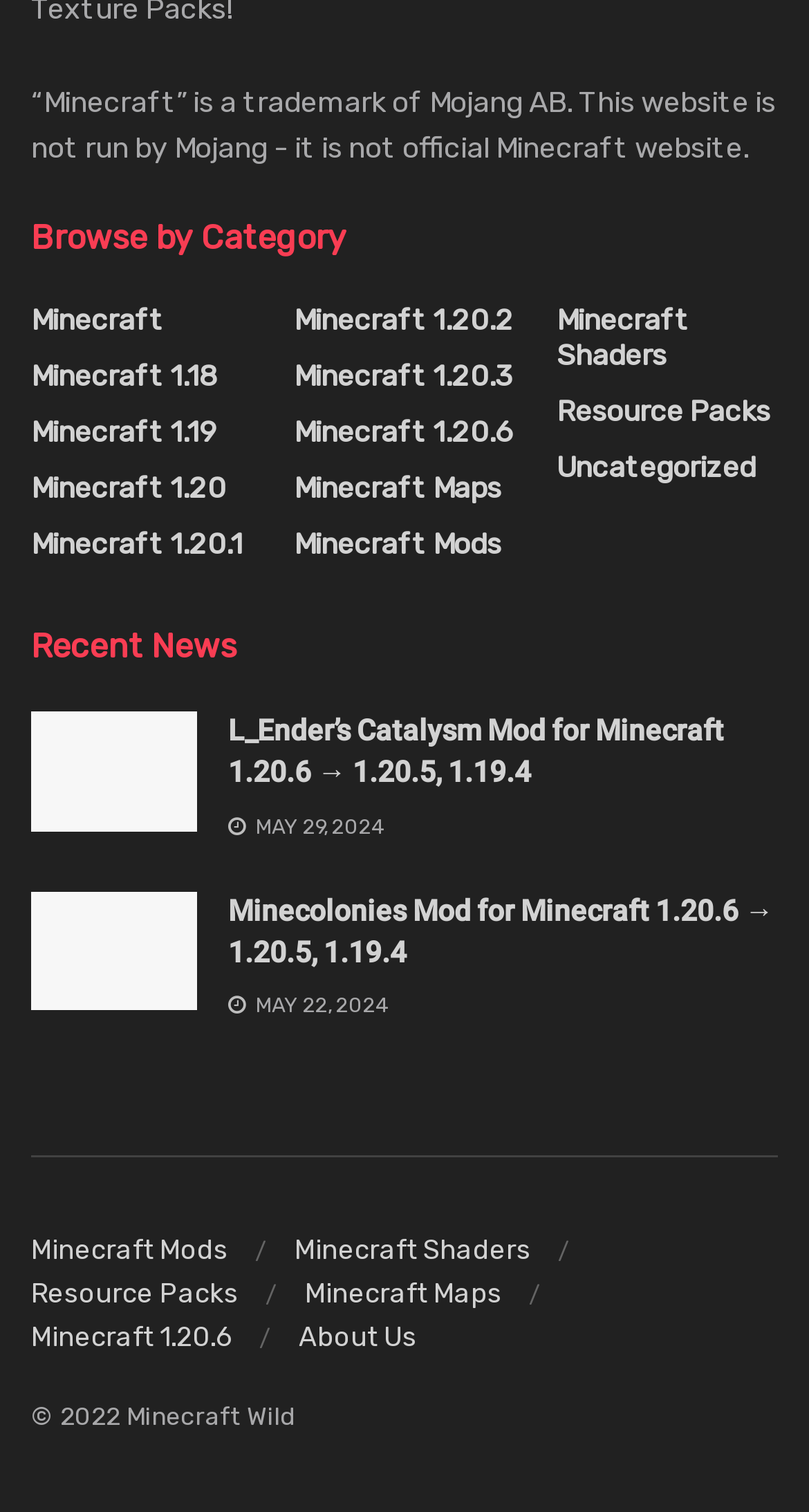Determine the coordinates of the bounding box that should be clicked to complete the instruction: "Browse Minecraft 1.20.6". The coordinates should be represented by four float numbers between 0 and 1: [left, top, right, bottom].

[0.038, 0.348, 0.3, 0.372]